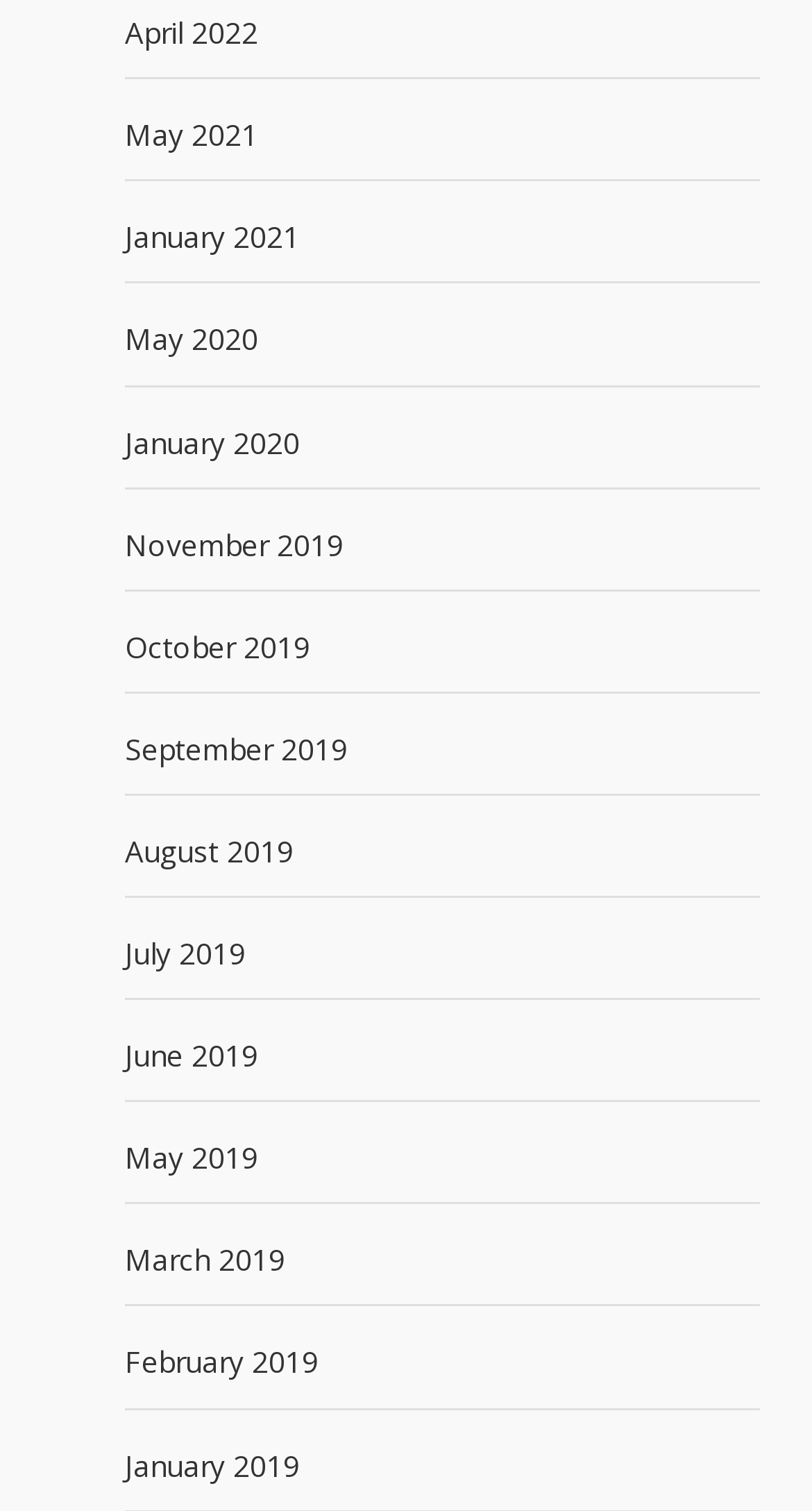Identify the bounding box coordinates of the region that needs to be clicked to carry out this instruction: "view May 2021". Provide these coordinates as four float numbers ranging from 0 to 1, i.e., [left, top, right, bottom].

[0.154, 0.076, 0.318, 0.102]